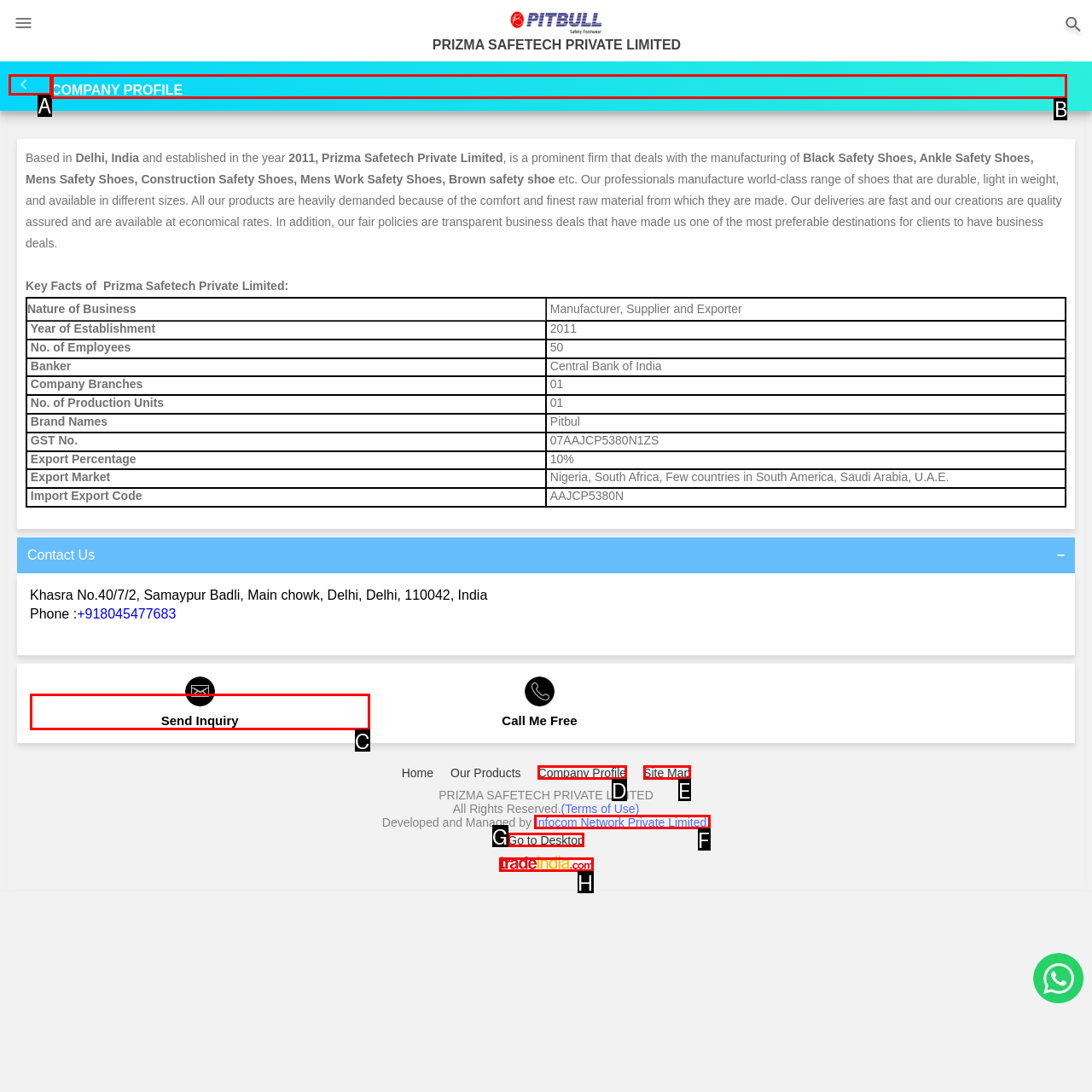What is the letter of the UI element you should click to Click the company profile link? Provide the letter directly.

B